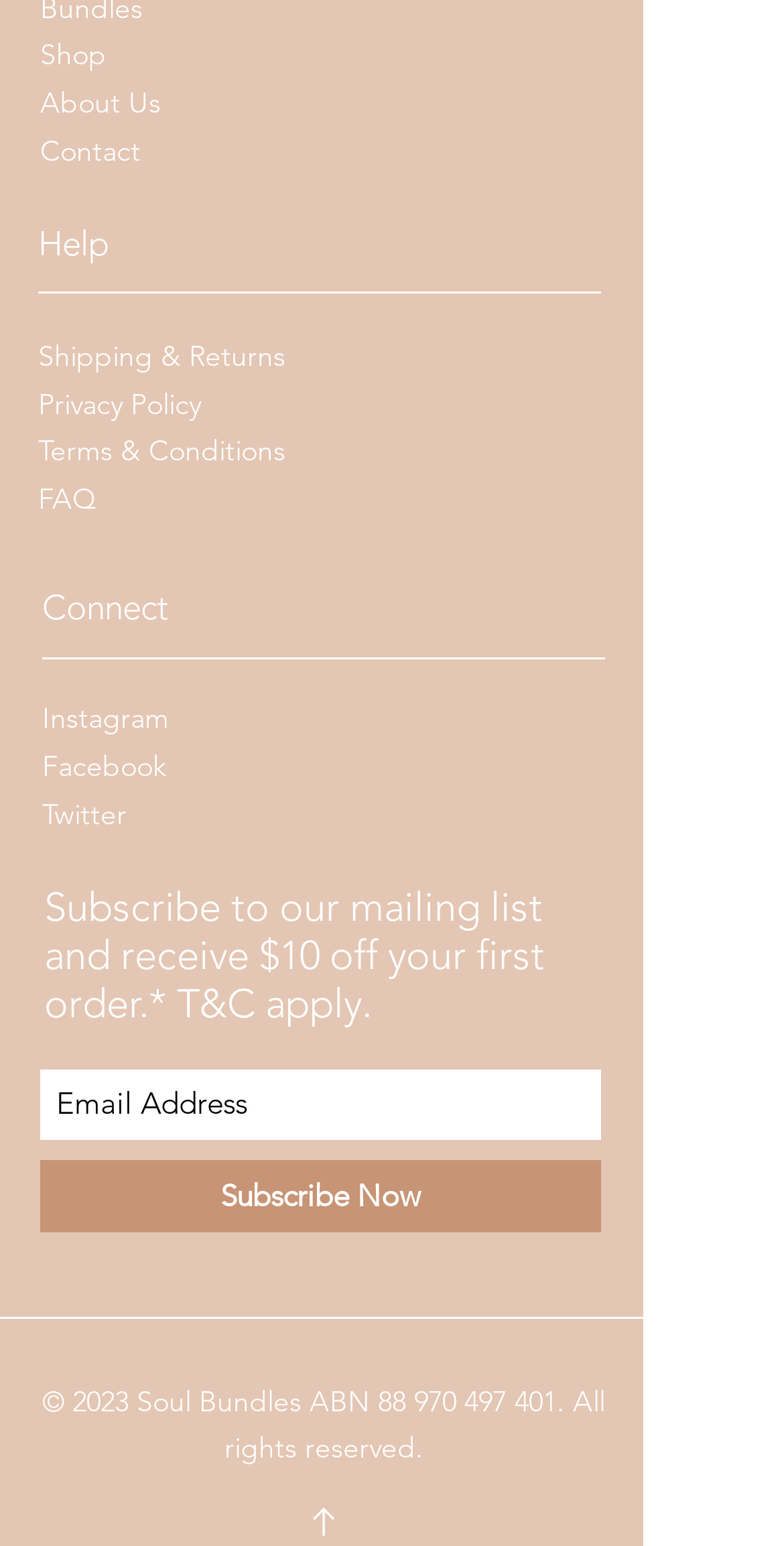Please give a succinct answer to the question in one word or phrase:
What is the copyright year?

2023